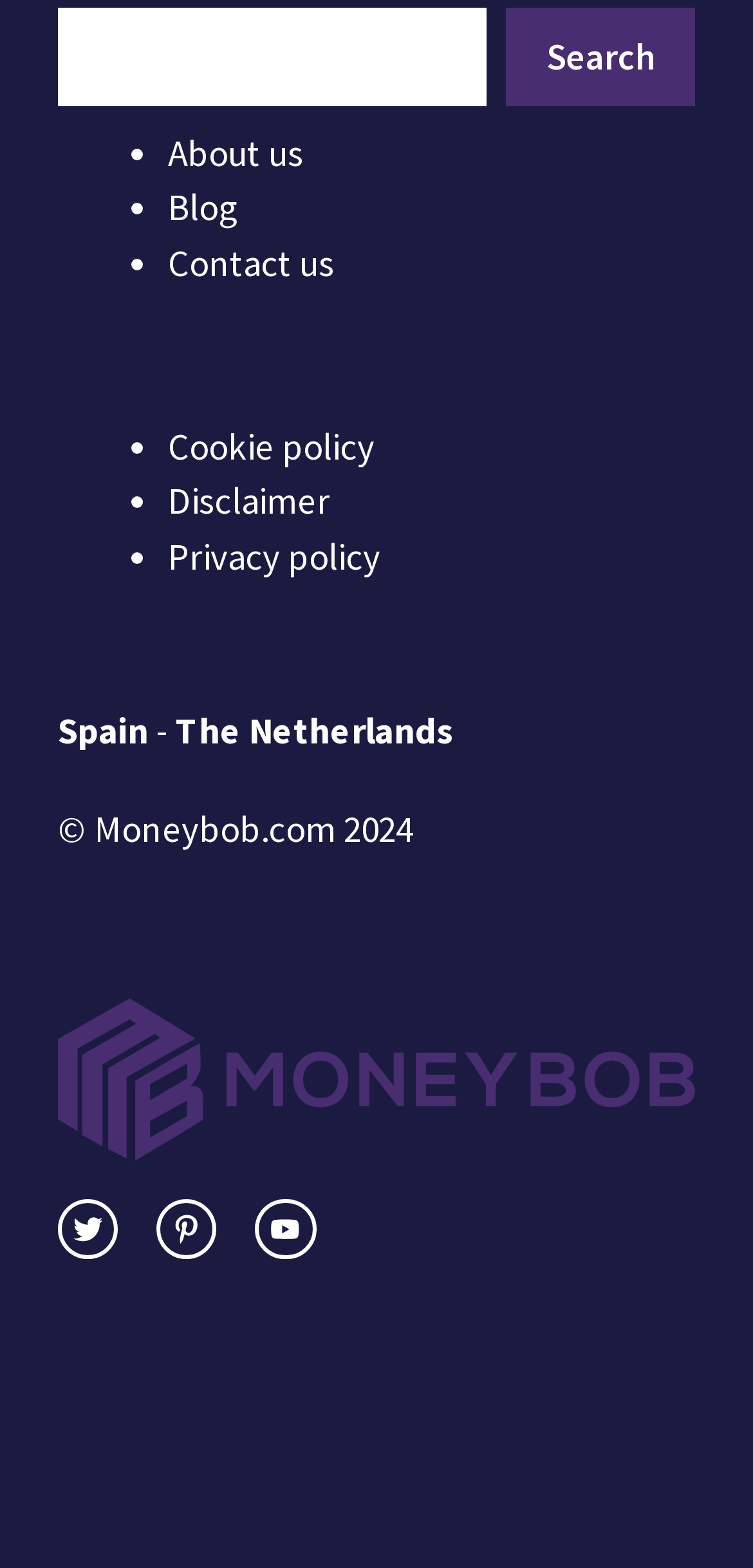Using the provided element description "parent_node: Search name="s"", determine the bounding box coordinates of the UI element.

[0.077, 0.005, 0.646, 0.067]